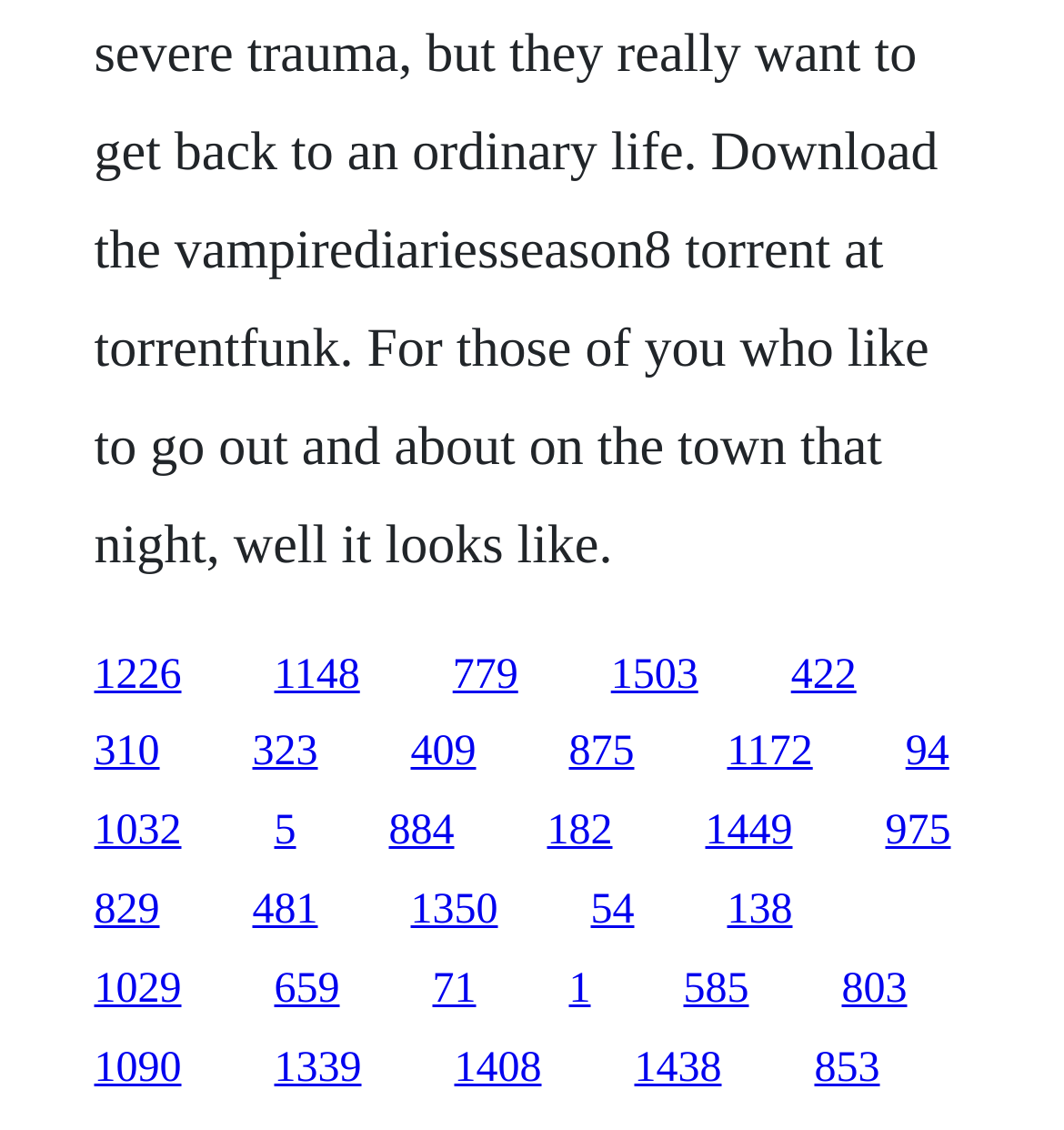Can you pinpoint the bounding box coordinates for the clickable element required for this instruction: "click on the first link"? The coordinates should be four float numbers between 0 and 1, i.e., [left, top, right, bottom].

[0.088, 0.576, 0.171, 0.617]